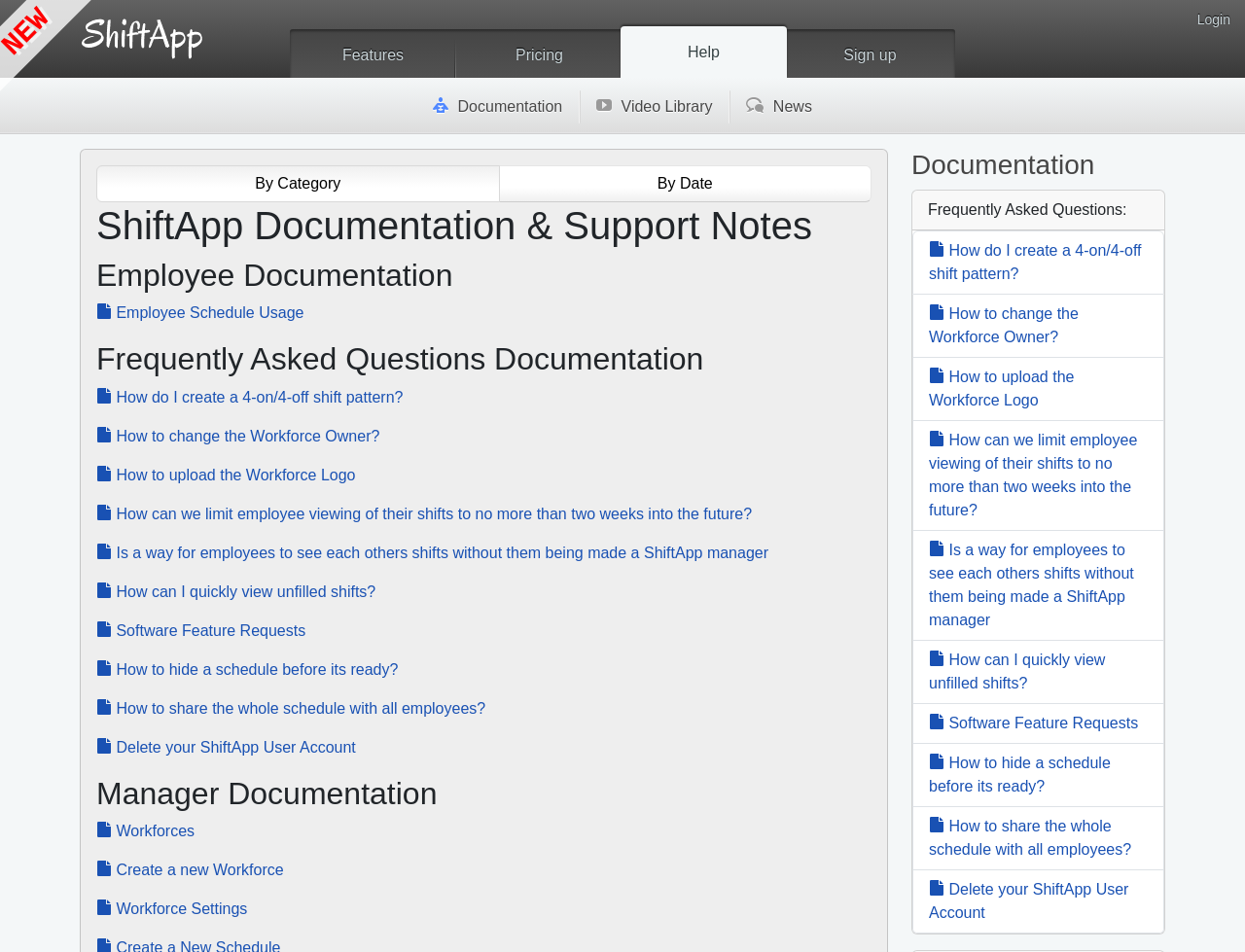Determine the main headline of the webpage and provide its text.

ShiftApp Documentation & Support Notes